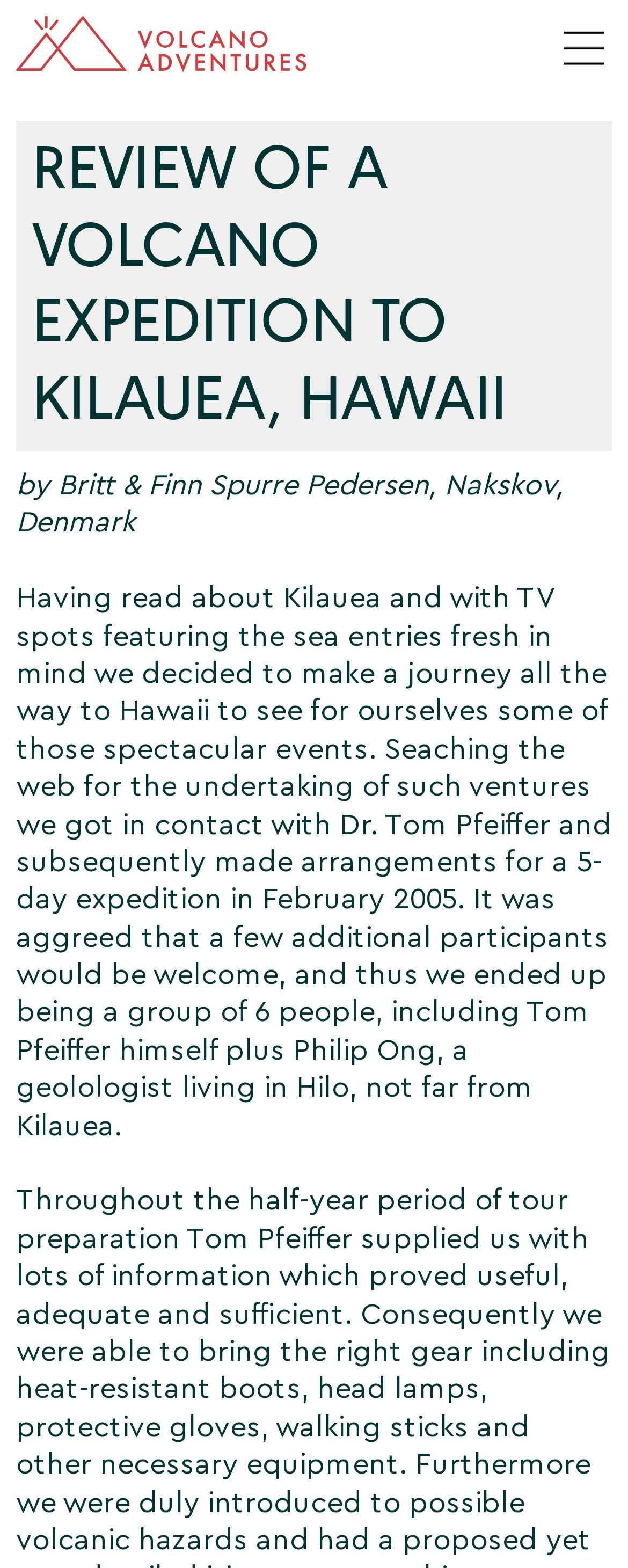Give a detailed account of the webpage's layout and content.

The webpage is about a review of a volcano expedition to Kilauea, Hawaii, written by Britt and Finn Spurre Pedersen. At the top left corner, there is a small image and a link. On the top right corner, there is a "Show menu" button. Below the image and the button, there is a navigation menu with 8 links: "TOURS & DATES", "NEWS", "ABOUT US", "VIDEOS", "DESTINATIONS", "PHOTOS", "FAQ", and "CONTACT". These links are aligned horizontally and take up about half of the screen width.

Below the navigation menu, there is a heading that reads "REVIEW OF A VOLCANO EXPEDITION TO KILAUEA, HAWAII". The author's name, "by Britt & Finn Spurre Pedersen, Nakskov, Denmark", is written in a smaller text below the heading. The main content of the review is a long paragraph that describes the authors' experience of planning and participating in a 5-day expedition to Kilauea in February 2005. The text is written in a single block and takes up most of the screen space.

On the top right corner, above the navigation menu, there are three language options: "EN", "DE", and "FR", which are represented by links and static text.